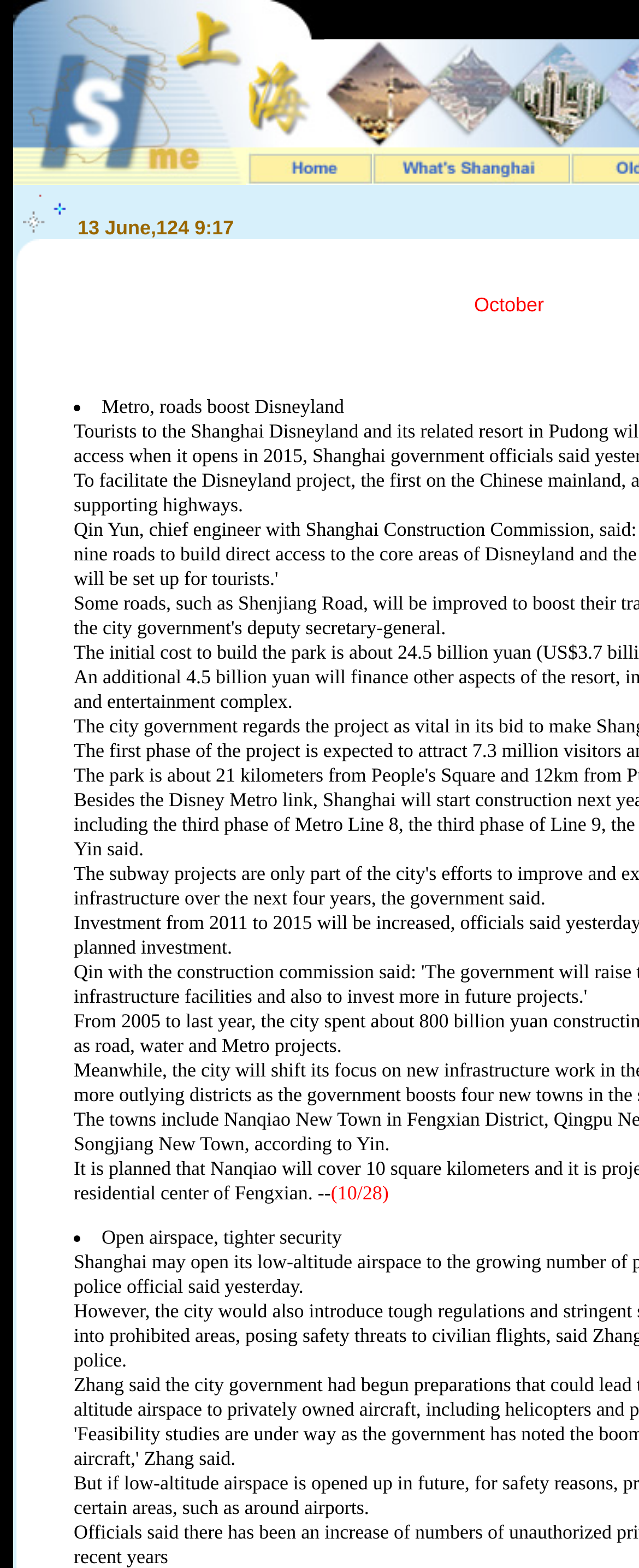What is the topic of the news article?
Refer to the image and offer an in-depth and detailed answer to the question.

I found the topic of the news article by looking at the StaticText element containing the text 'Open airspace, tighter security' which is likely a news headline or summary.